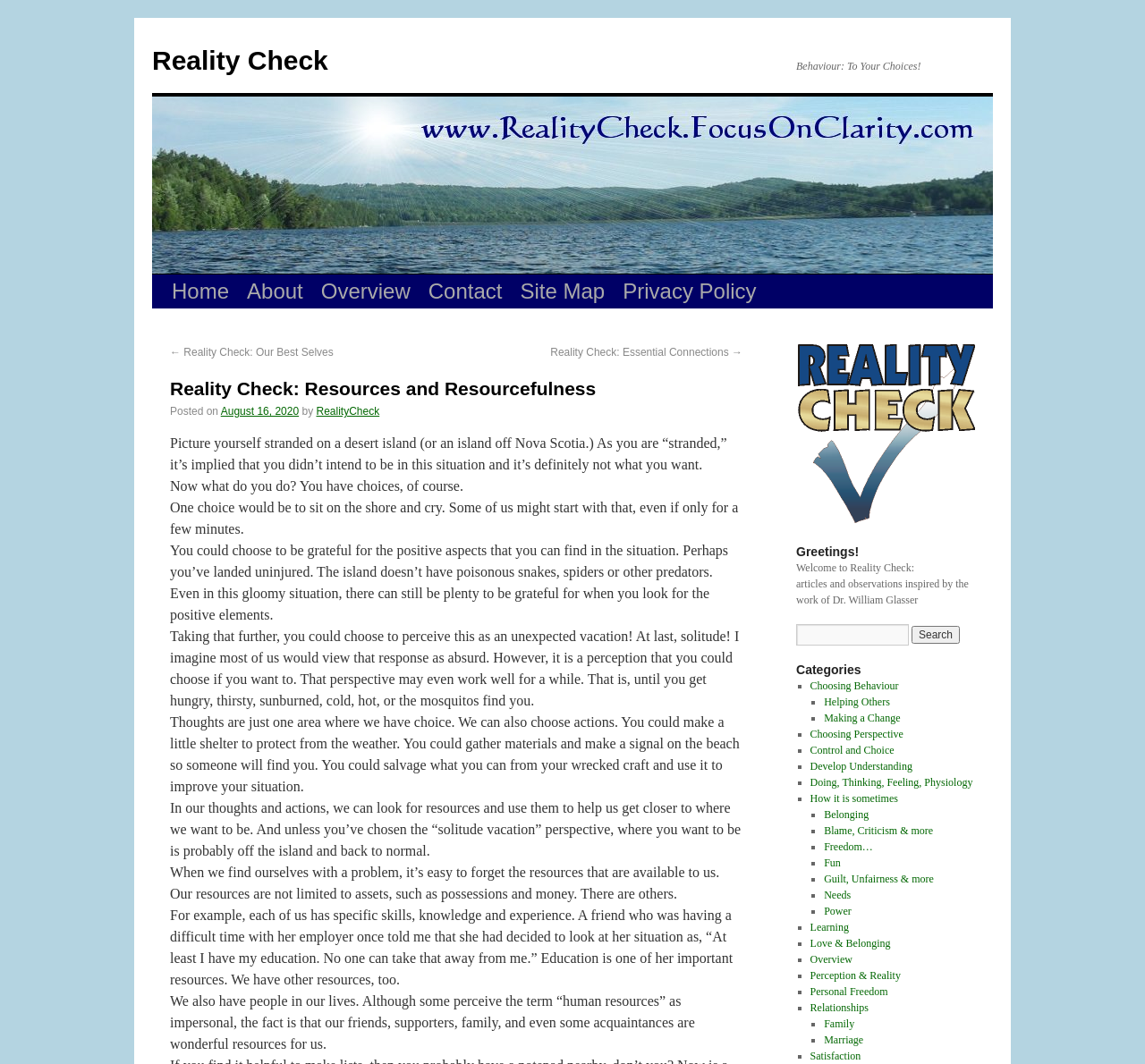Please specify the bounding box coordinates of the region to click in order to perform the following instruction: "Read the article 'Choosing Behaviour'".

[0.707, 0.639, 0.785, 0.65]